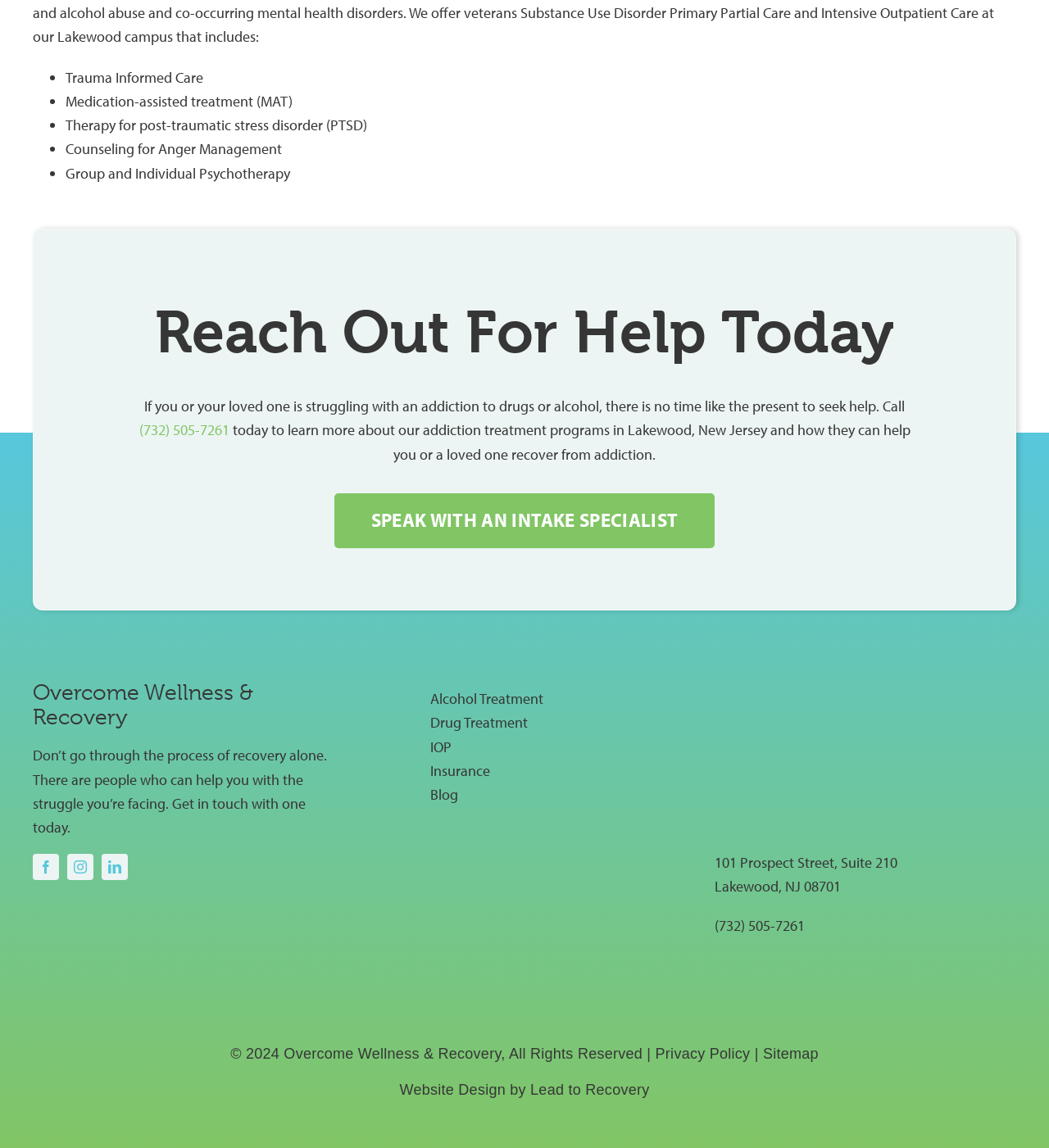Locate the bounding box coordinates of the element's region that should be clicked to carry out the following instruction: "Speak with an intake specialist". The coordinates need to be four float numbers between 0 and 1, i.e., [left, top, right, bottom].

[0.319, 0.43, 0.681, 0.478]